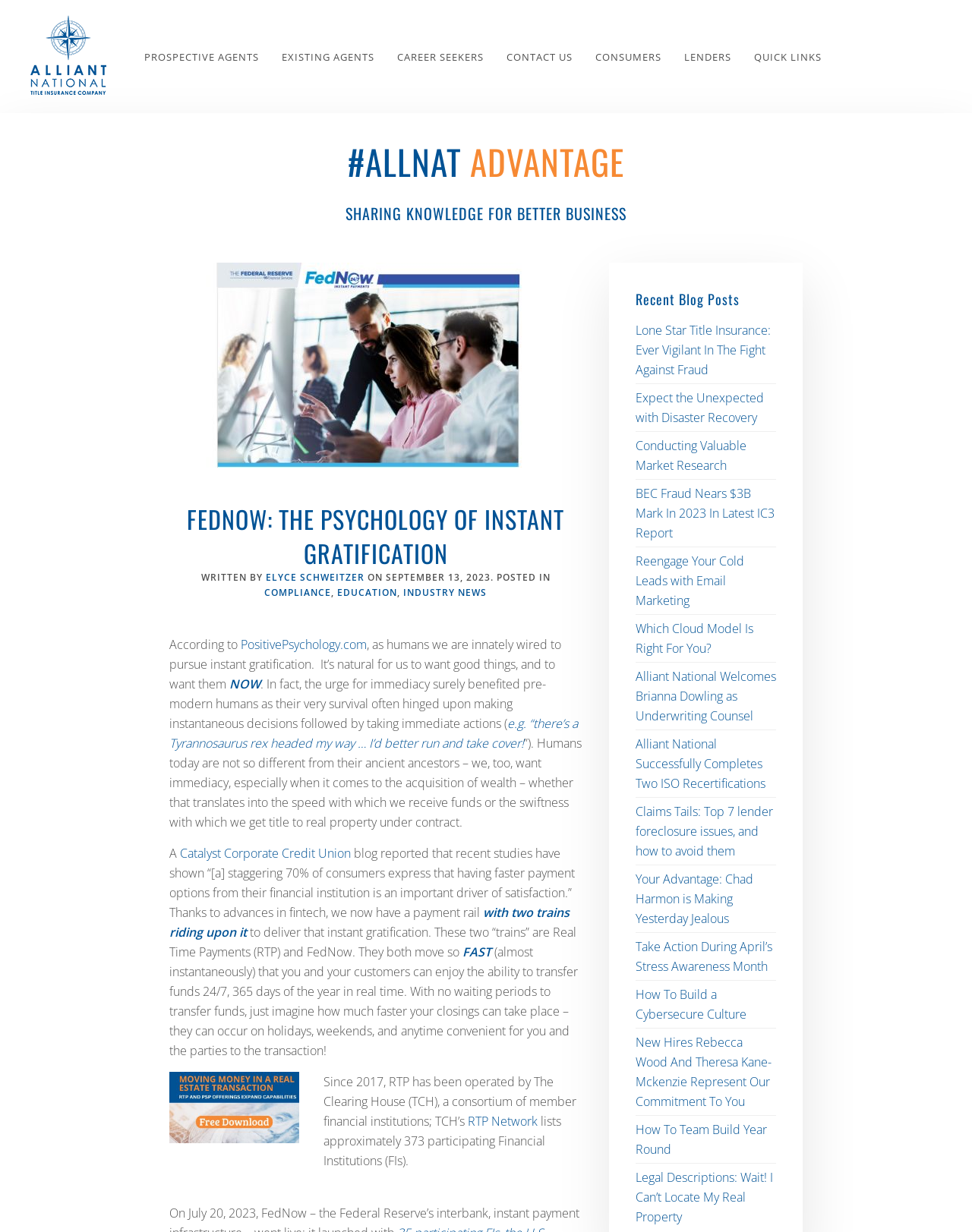What is the topic of the blog post?
Refer to the image and provide a thorough answer to the question.

The heading 'FEDNOW: THE PSYCHOLOGY OF INSTANT GRATIFICATION' and the surrounding text suggest that the blog post is discussing the topic of FedNow and its relation to instant gratification.